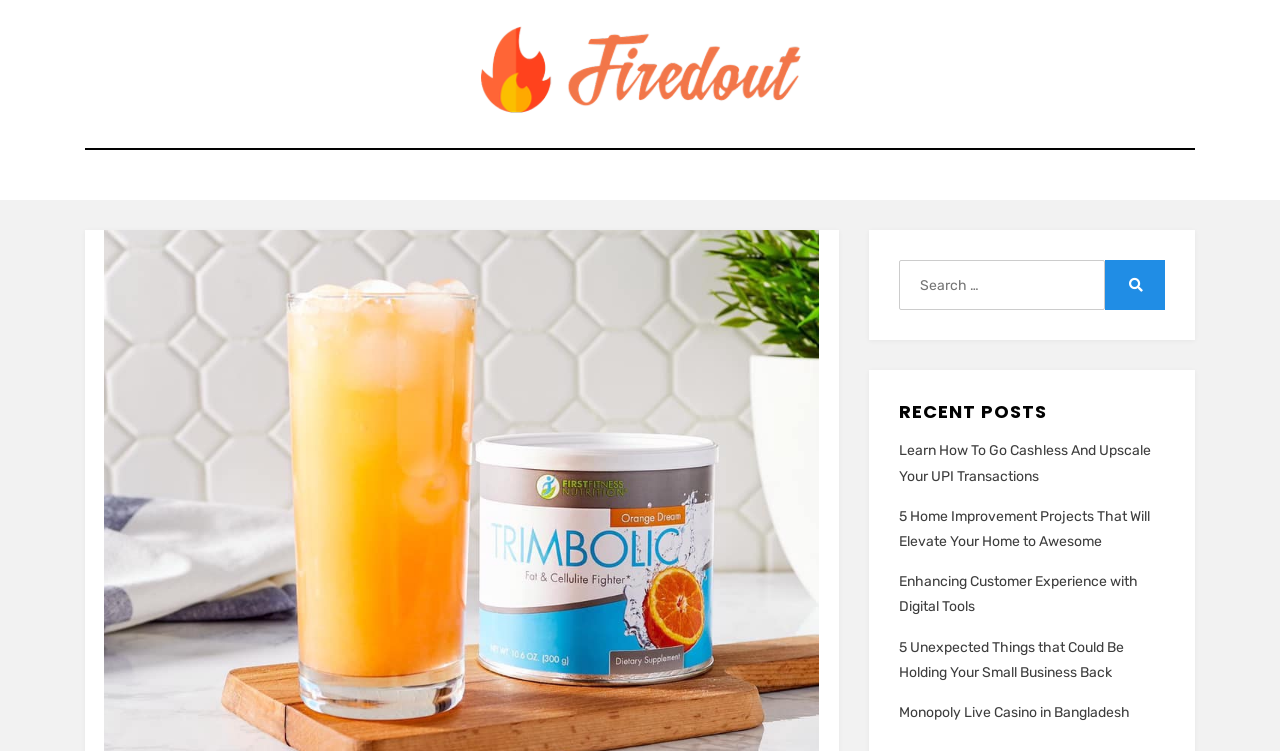Generate a detailed explanation of the webpage's features and information.

The webpage is about dietary supplements, specifically discussing what to expect from Trimbolic dietary supplements in 2024. At the top left, there is a logo image and a link to "FiredOut". Below the logo, there is a search bar with a search box and a search button. To the right of the search bar, there is a heading "RECENT POSTS". 

Under the "RECENT POSTS" heading, there are five links to recent articles. The first article is about going cashless and upscale UPI transactions, the second is about home improvement projects, the third is about enhancing customer experience with digital tools, the fourth is about unexpected things that could be holding a small business back, and the fifth is about Monopoly Live Casino in Bangladesh. These links are positioned in a vertical column, with the first article at the top and the last article at the bottom.